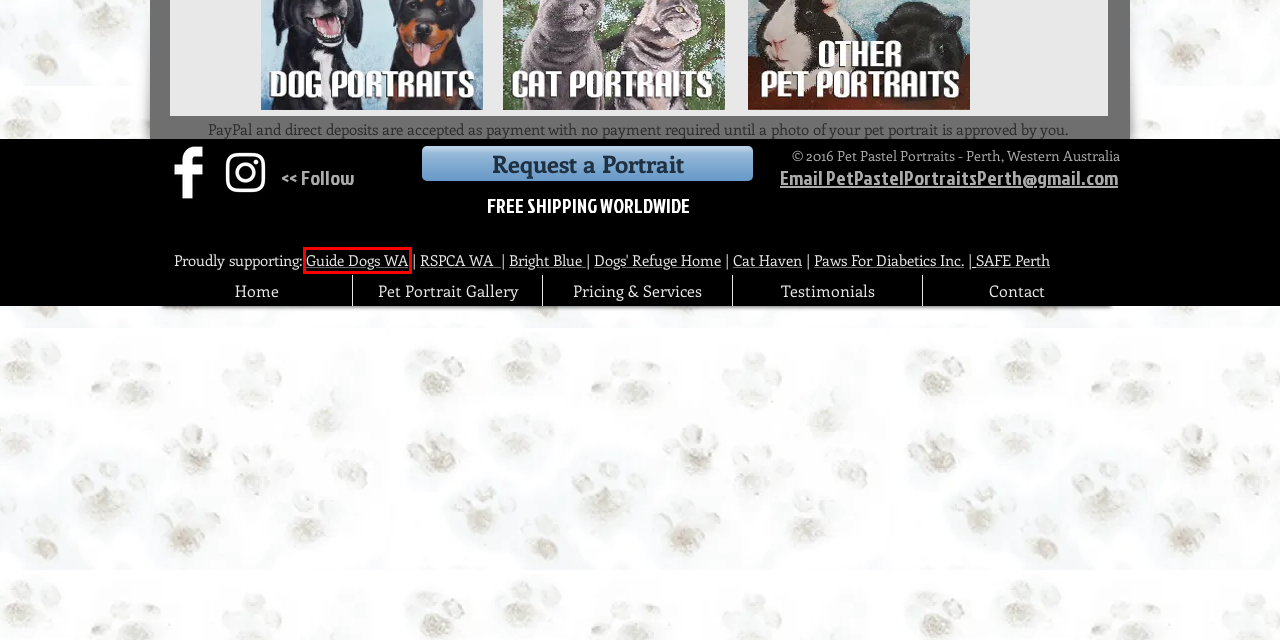You have a screenshot of a webpage with a red bounding box around an element. Choose the best matching webpage description that would appear after clicking the highlighted element. Here are the candidates:
A. Contact Pet Pastel Portraits for your next gift
B. Testimonials from Pet Owners - Pet Pastel Portraits
C. Pricing for Pet Pastel Portraits in Perth
D. Guide Dogs WA - Guide & Assistance Dog Providers In WA
E. Dogs' Refuge Home – Rescue is the best breed!
F. Paws For Diabetics Inc.
G. Pet Portrait Artists| Personalised Hand Drawn Pet Portraits
H. SAFE Perth | Matching Great Pets With Great People

D